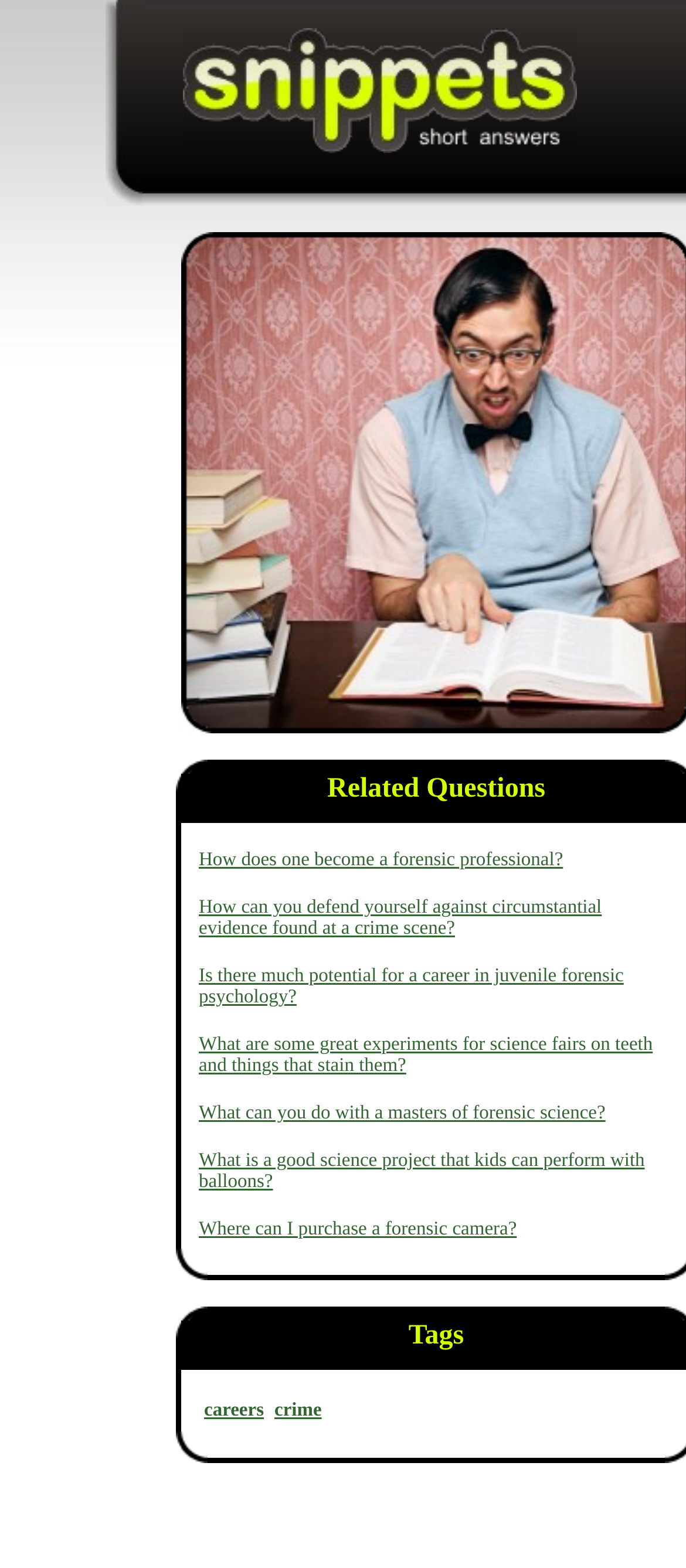Respond concisely with one word or phrase to the following query:
How many links are on this webpage?

8